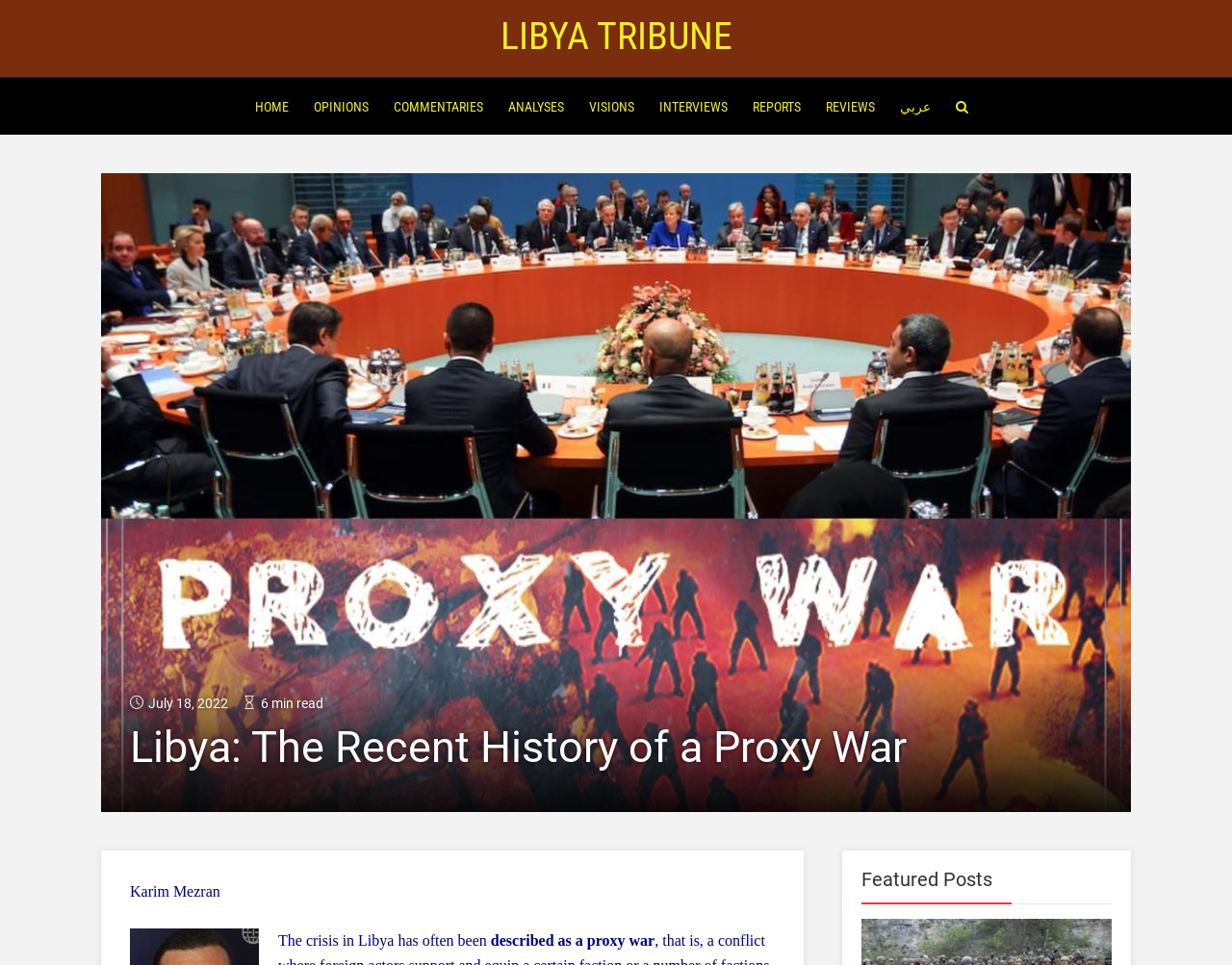Predict the bounding box coordinates of the area that should be clicked to accomplish the following instruction: "switch to arabic". The bounding box coordinates should consist of four float numbers between 0 and 1, i.e., [left, top, right, bottom].

[0.728, 0.081, 0.757, 0.141]